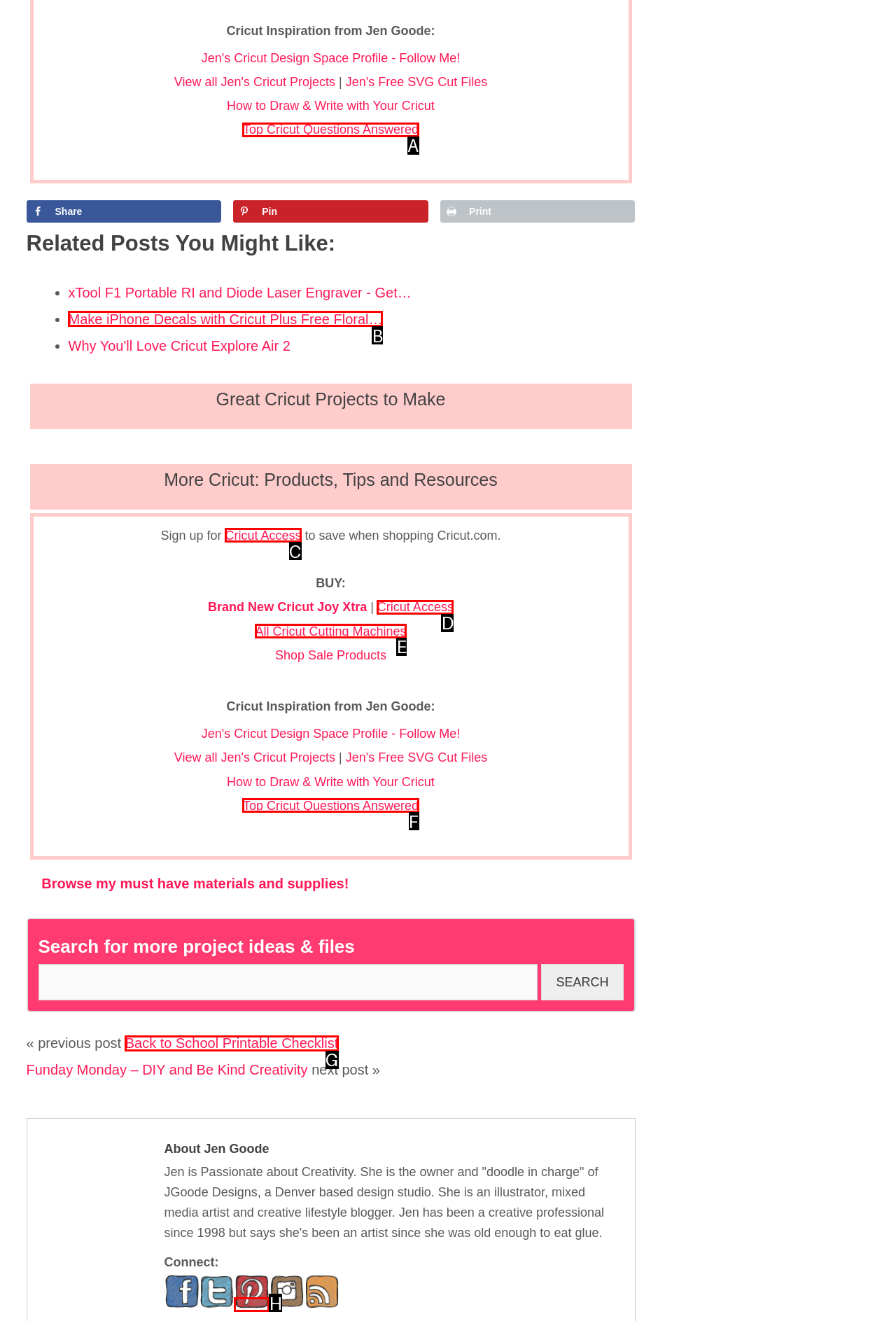Using the description: Cricut Access, find the HTML element that matches it. Answer with the letter of the chosen option.

D